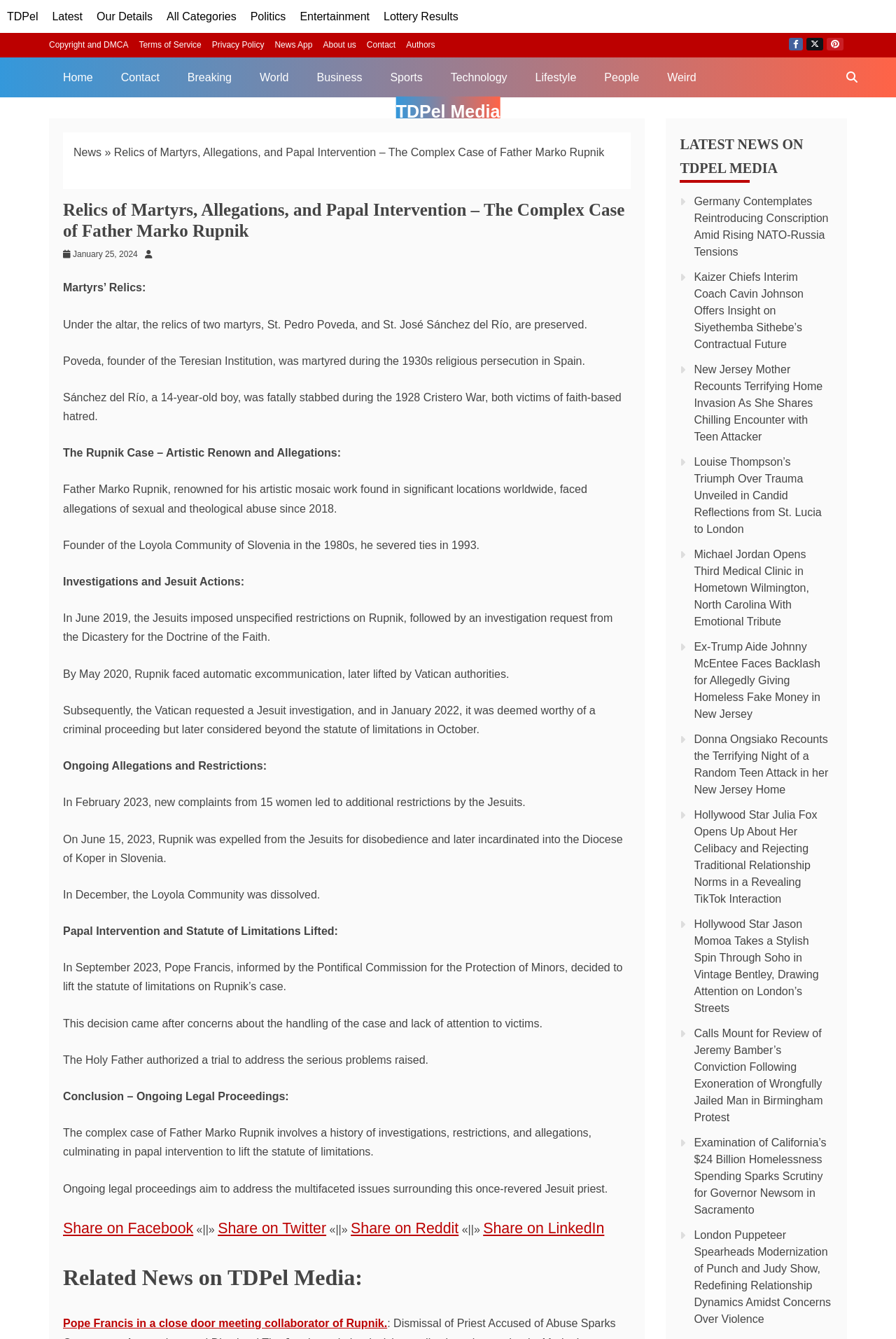Provide an in-depth description of the elements and layout of the webpage.

This webpage is an article about the complex case of Father Marko Rupnik, a Jesuit priest who has faced allegations of sexual and theological abuse. The article is divided into several sections, with headings and subheadings that provide a clear structure.

At the top of the page, there is a navigation bar with links to various categories, including "Home", "Breaking", "World", "Business", "Sports", "Technology", "Lifestyle", and "People". Below this, there is a search bar and a series of links to social media platforms.

The main content of the article is divided into several sections, each with a clear heading. The first section provides an introduction to the case, including the preservation of relics of two martyrs, St. Pedro Poveda and St. José Sánchez del Río. The second section discusses Father Rupnik's artistic renown and the allegations against him.

The article then delves into the investigations and Jesuit actions taken against Father Rupnik, including the imposition of restrictions, an investigation request from the Dicastery for the Doctrine of the Faith, and the lifting of his excommunication. The article also discusses the ongoing allegations and restrictions against Father Rupnik, including the dissolution of the Loyola Community.

The final section of the article discusses the papal intervention in the case, including the lifting of the statute of limitations, and the ongoing legal proceedings. The article concludes with a summary of the complex case and its ongoing developments.

Below the main article, there is a section titled "Related News on TDPel Media", which provides links to other news articles on the website. There is also a section titled "LATEST NEWS ON TDPEL MEDIA", which provides a list of links to other news articles on the website, including articles on a range of topics such as politics, sports, and entertainment.